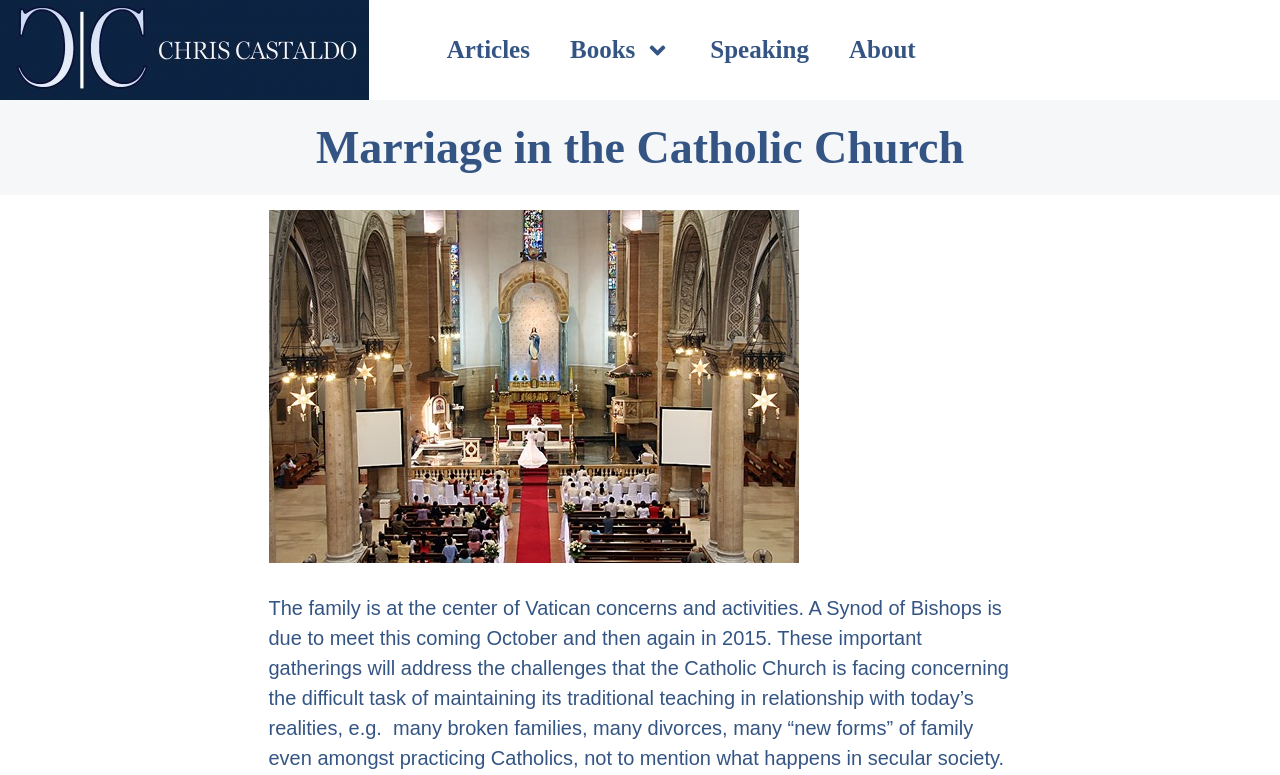Give a one-word or short-phrase answer to the following question: 
What is the logo of Chris Castaldo?

Chris Castaldo Logo